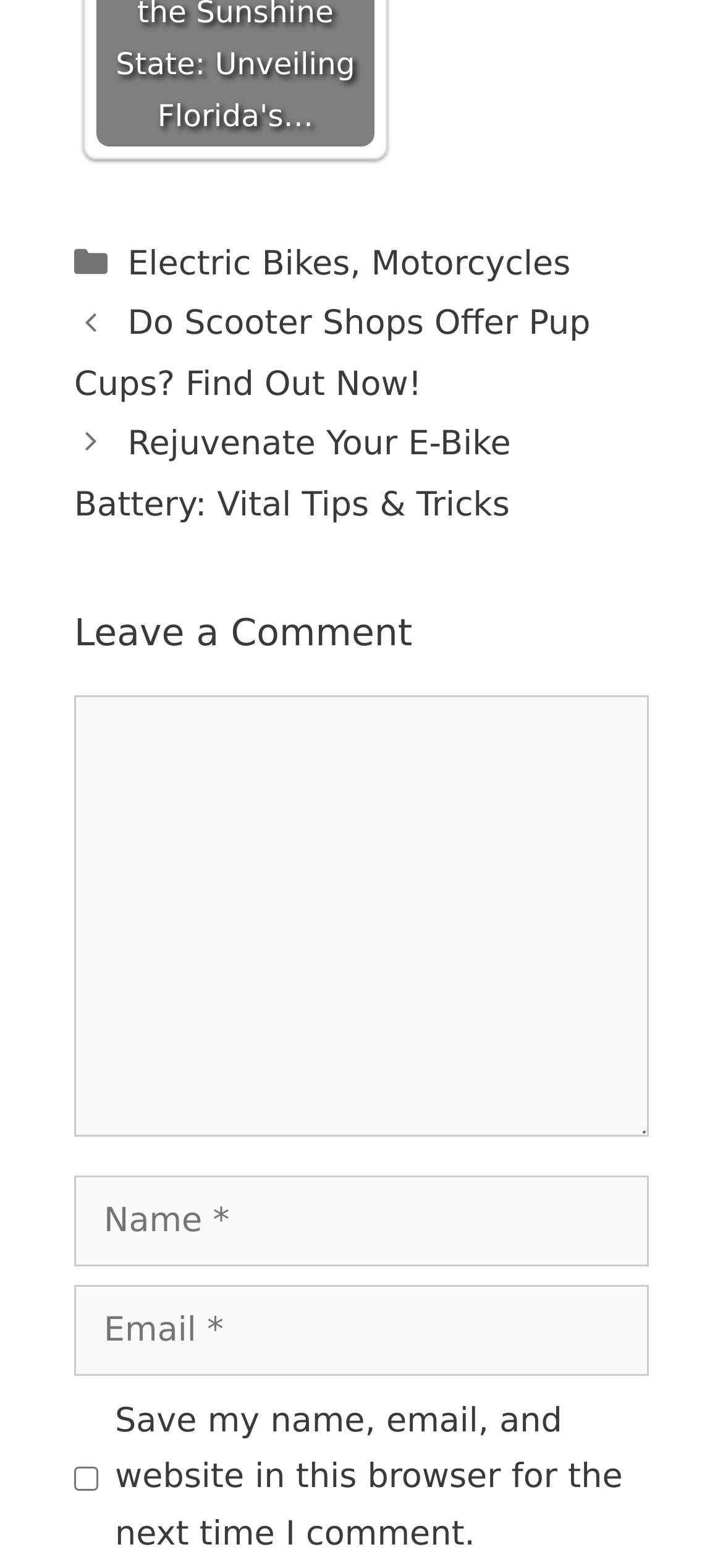Please identify the bounding box coordinates of the area that needs to be clicked to fulfill the following instruction: "Enter your name."

[0.103, 0.749, 0.897, 0.807]